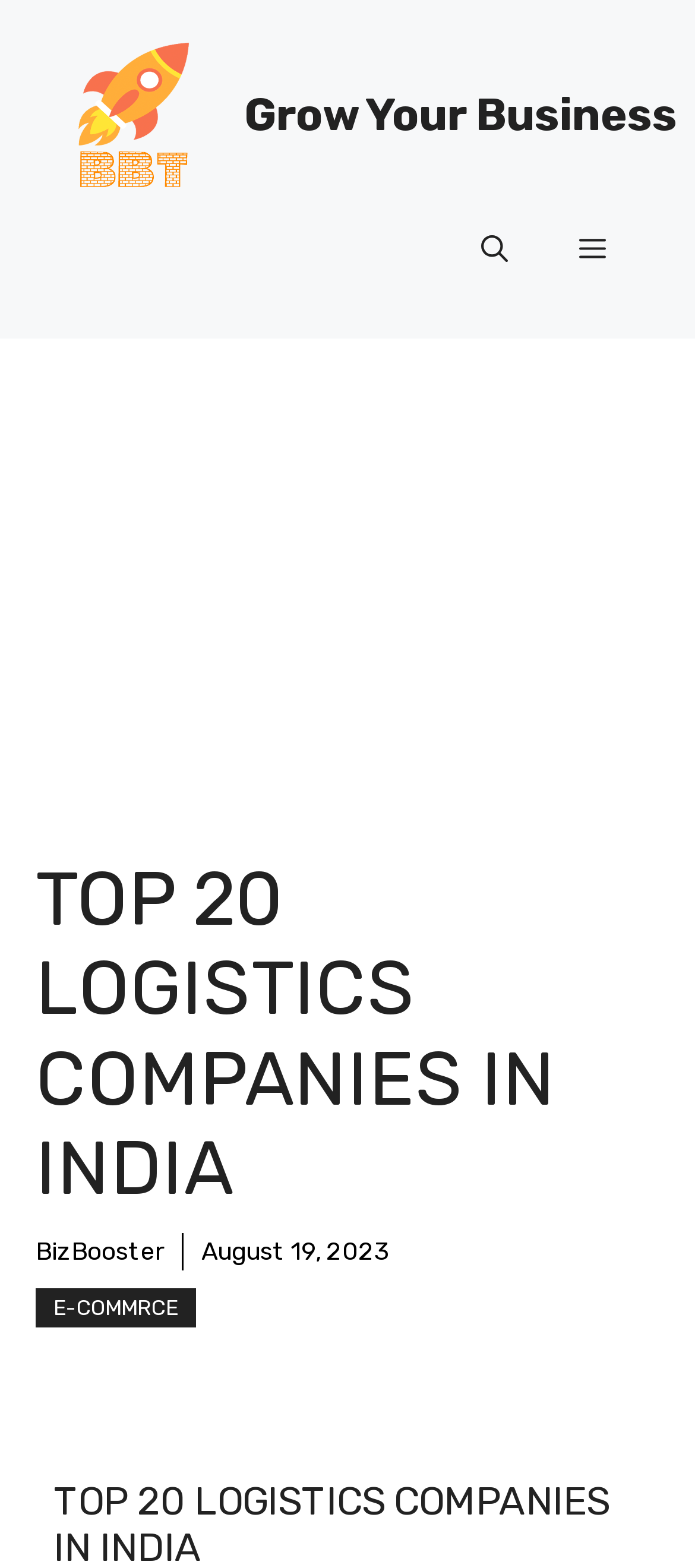What is the name of the company mentioned in the link?
Identify the answer in the screenshot and reply with a single word or phrase.

BizBooster